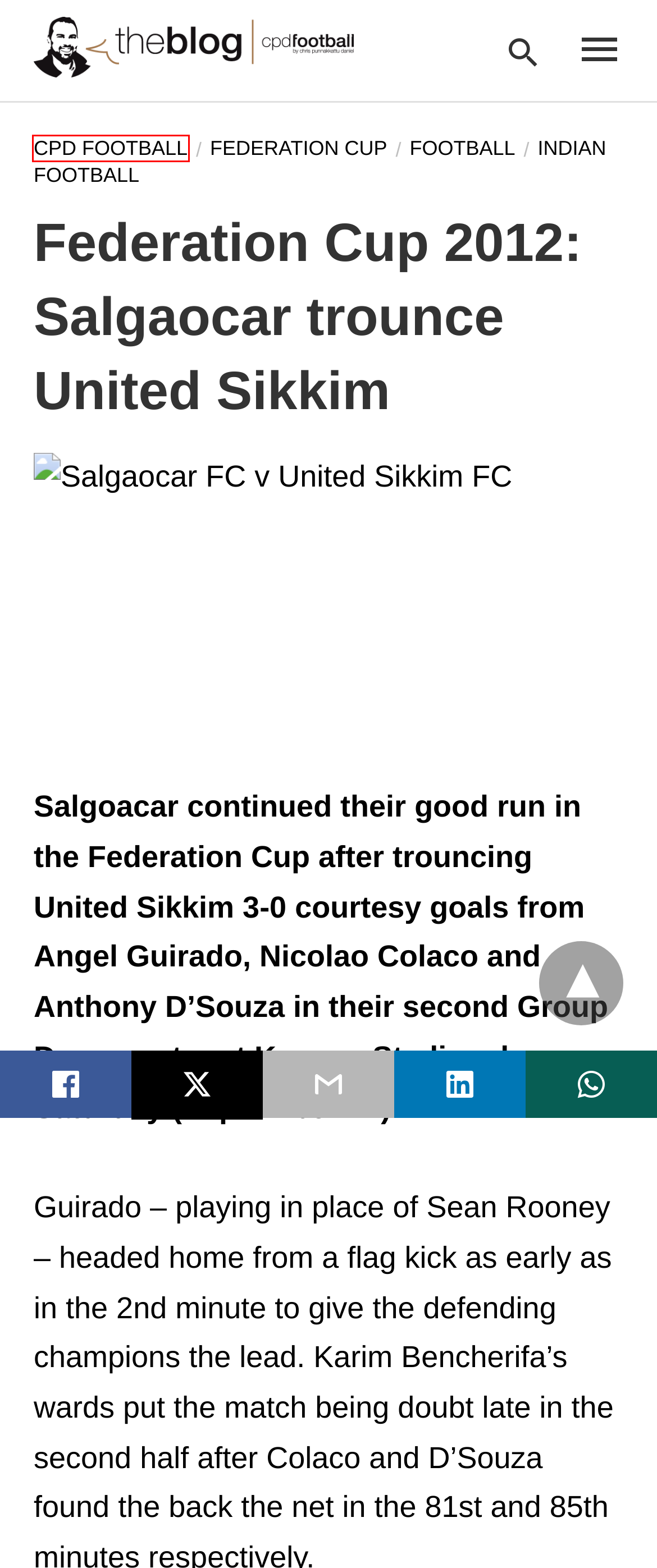You are given a screenshot of a webpage with a red bounding box around an element. Choose the most fitting webpage description for the page that appears after clicking the element within the red bounding box. Here are the candidates:
A. CPD Football » The Blog » CPD Football by Chris Punnakkattu Daniel
B. Football » The Blog » CPD Football by Chris Punnakkattu Daniel
C. Imprint » The Blog » CPD Football by Chris Punnakkattu Daniel
D. Contact » The Blog » CPD Football by Chris Punnakkattu Daniel
E. Cookie Policy (EU) » The Blog » CPD Football by Chris Punnakkattu Daniel
F. Indian Football » The Blog » CPD Football by Chris Punnakkattu Daniel
G. The Blog » CPD Football by Chris Punnakkattu Daniel »
H. Federation Cup » The Blog » CPD Football by Chris Punnakkattu Daniel

A